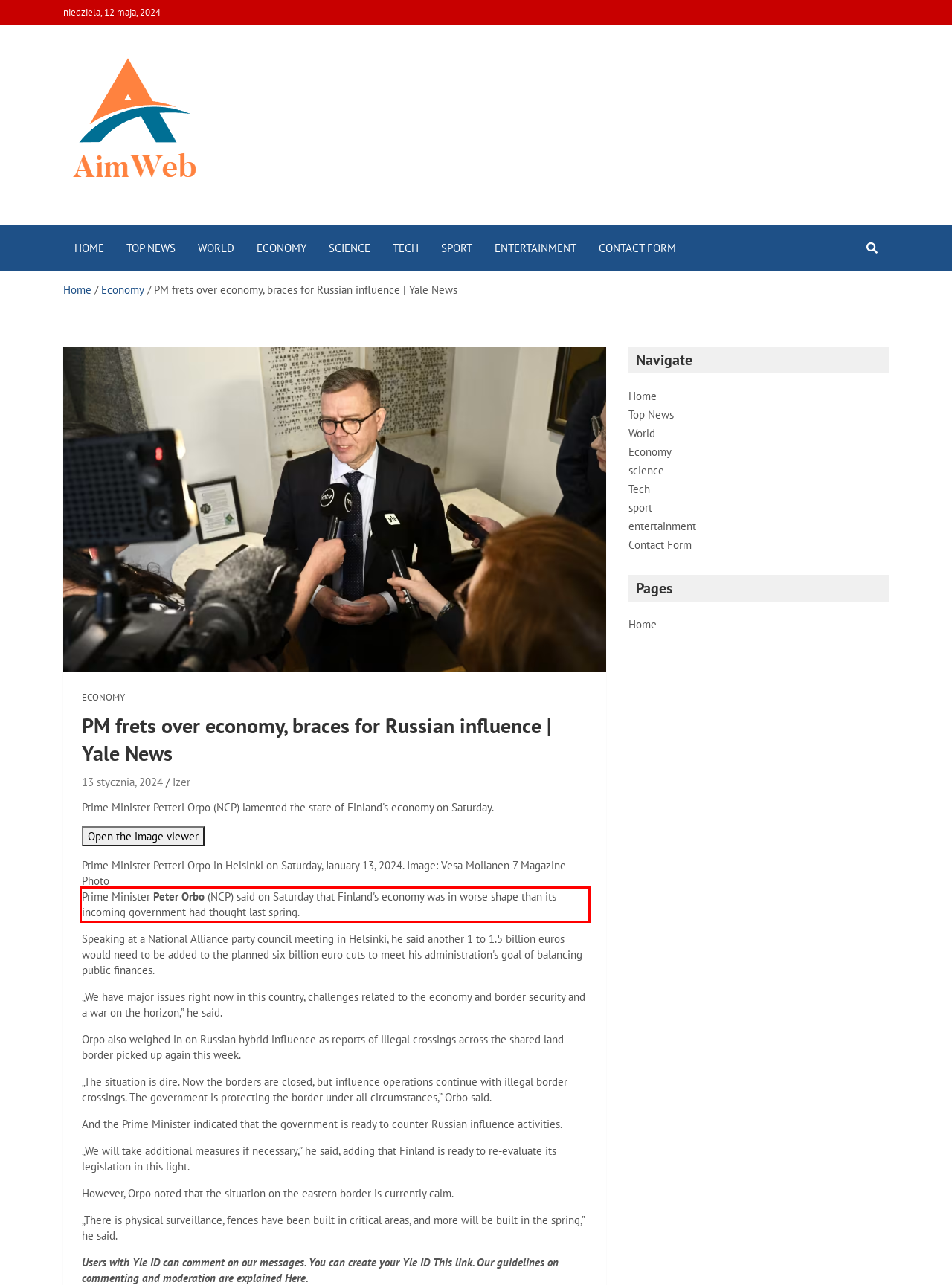Look at the webpage screenshot and recognize the text inside the red bounding box.

Prime Minister Peter Orbo (NCP) said on Saturday that Finland's economy was in worse shape than its incoming government had thought last spring.